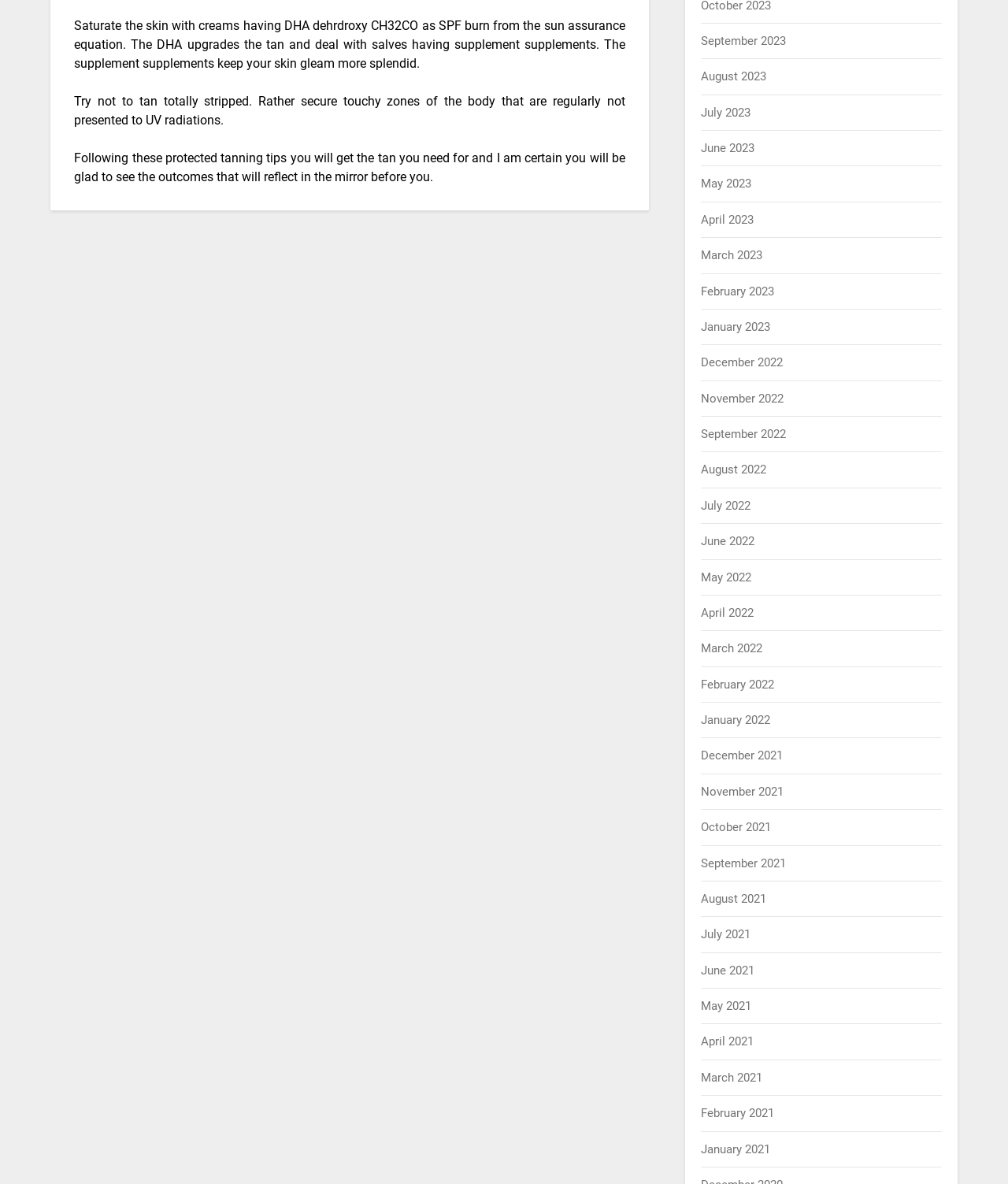What is the main topic of the webpage?
Using the visual information, respond with a single word or phrase.

Tanning tips